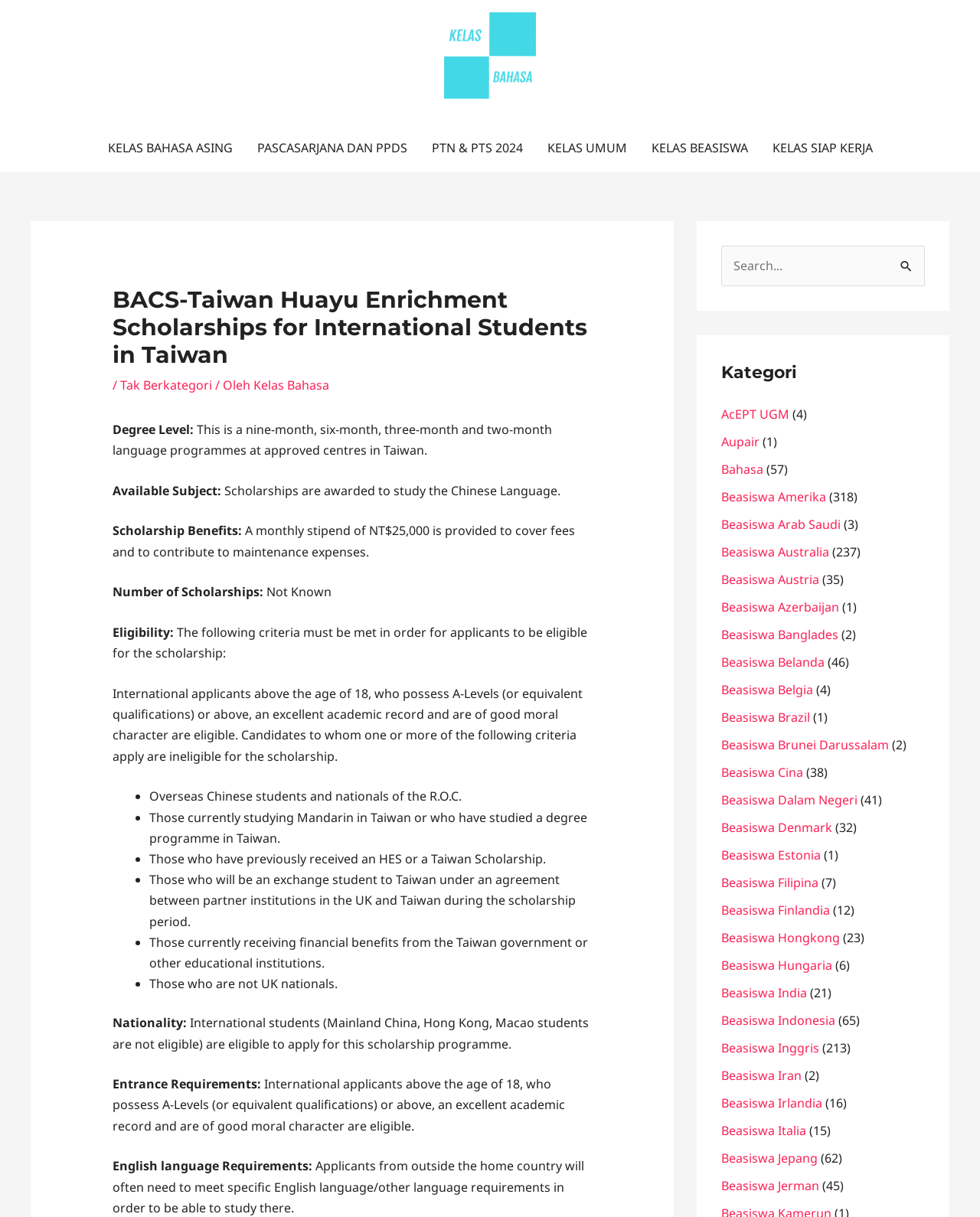What is the duration of the language programme?
Can you provide a detailed and comprehensive answer to the question?

I found the answer by reading the 'Degree Level' section which states that 'This is a nine-month, six-month, three-month and two-month language programmes at approved centres in Taiwan'.